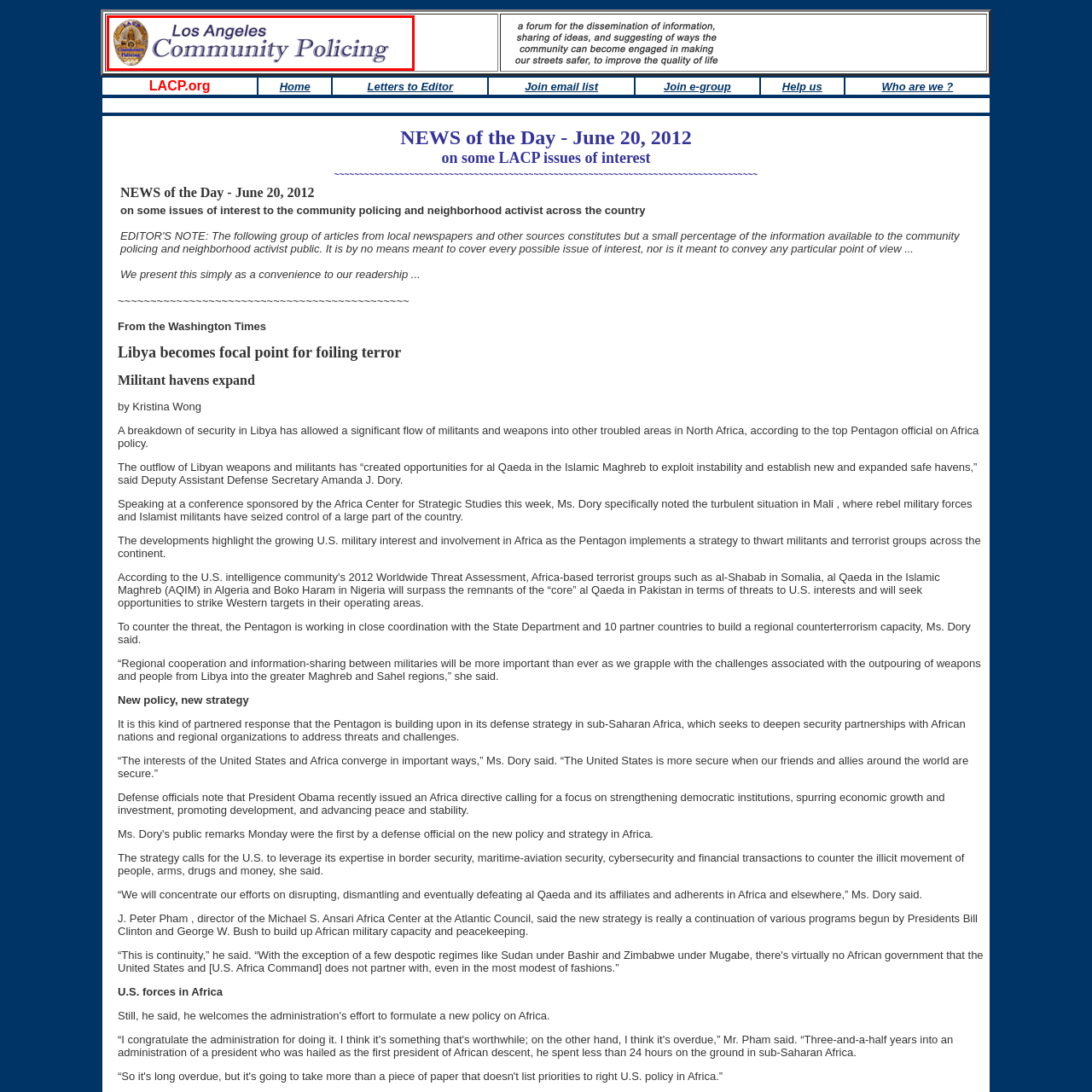Explain thoroughly what is happening in the image that is surrounded by the red box.

The image prominently features the logo and text associated with "Los Angeles Community Policing." This visual representation includes a badge emblem, which signifies its connection to law enforcement and community safety initiatives. The text is styled in a sophisticated font, emphasizing the collaborative mission of community policing in fostering safety, engagement, and support among residents in Los Angeles. The overall design conveys a sense of authority and approachability, reflecting the program's aim to build positive relationships between the police and the community they serve.